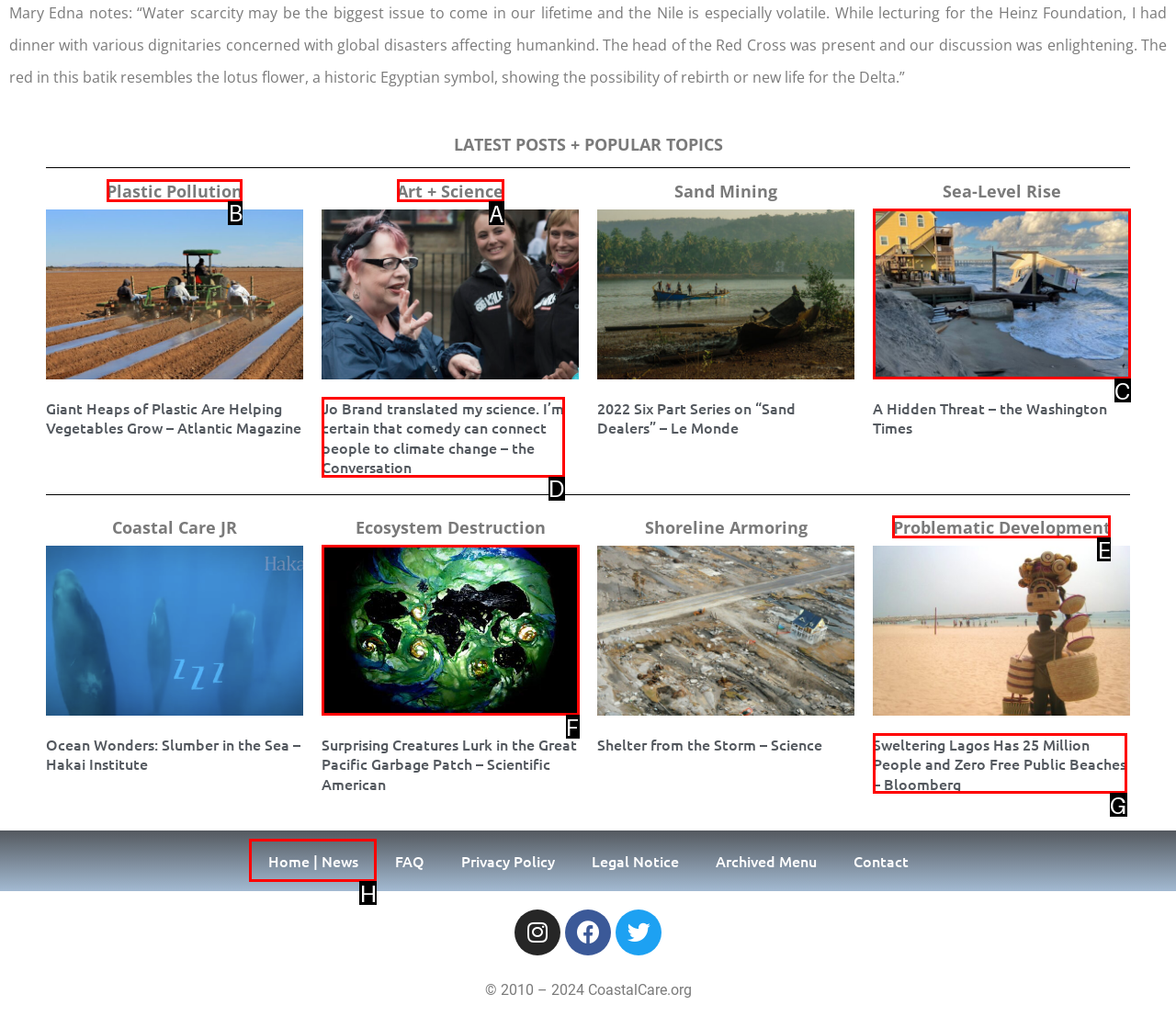Identify the HTML element to select in order to accomplish the following task: Click on 'Plastic Pollution'
Reply with the letter of the chosen option from the given choices directly.

B